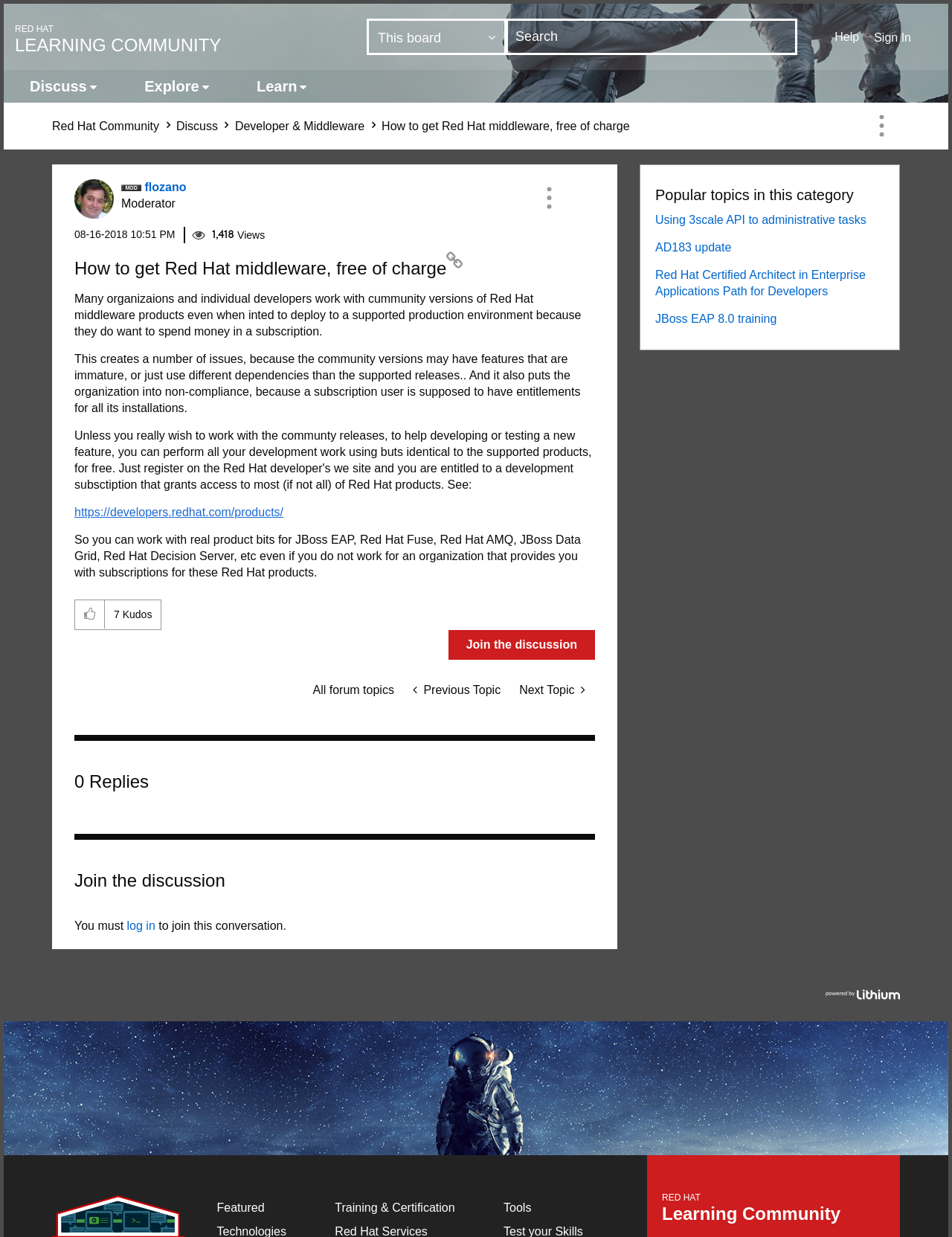Can you give a detailed response to the following question using the information from the image? What is the name of the community?

The name of the community can be found in the top-left corner of the webpage, where it says 'How to get Red Hat middleware, free of charge - Red Hat Learning Community'. This suggests that the webpage is part of a larger community focused on Red Hat products and learning.